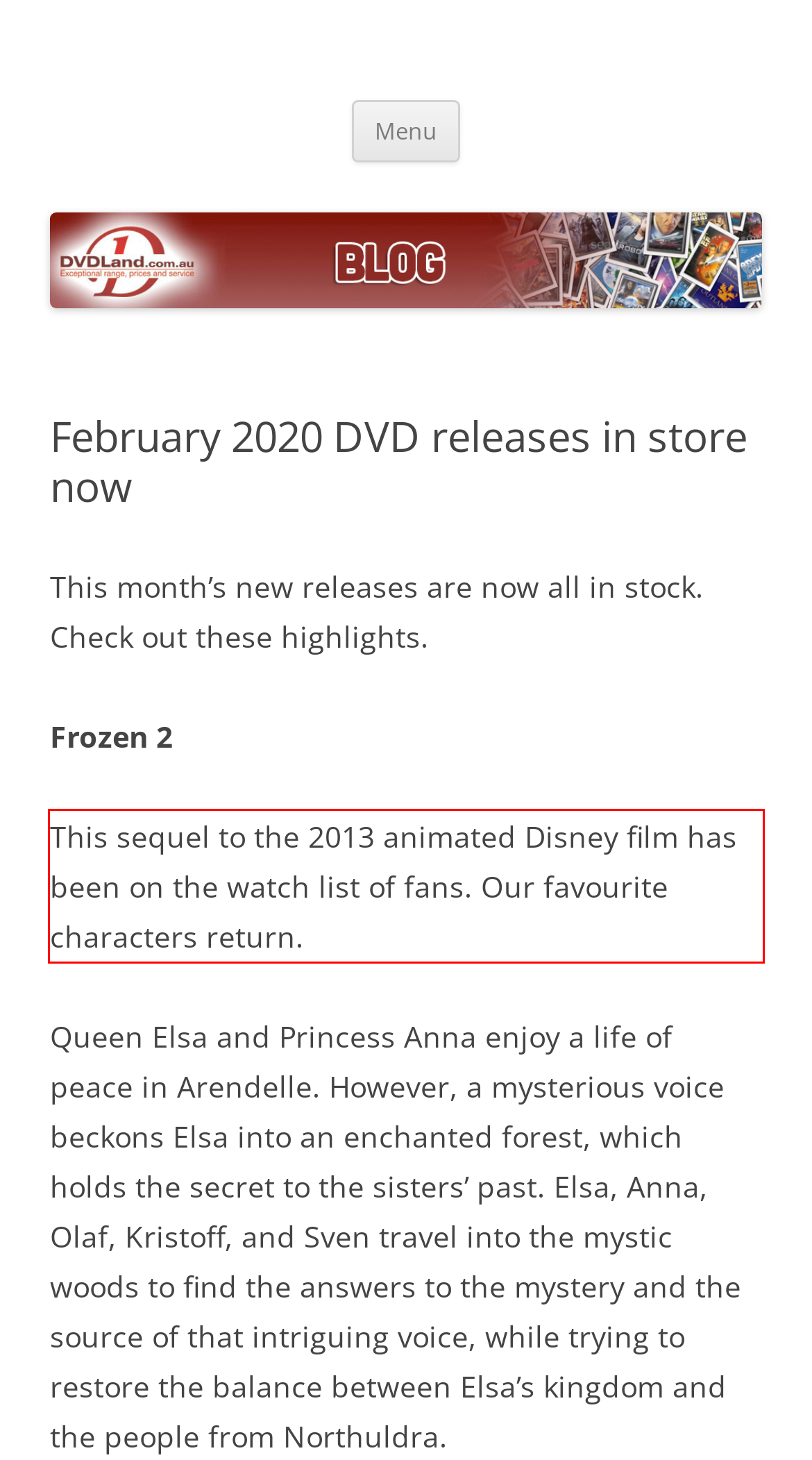Please identify and extract the text from the UI element that is surrounded by a red bounding box in the provided webpage screenshot.

This sequel to the 2013 animated Disney film has been on the watch list of fans. Our favourite characters return.